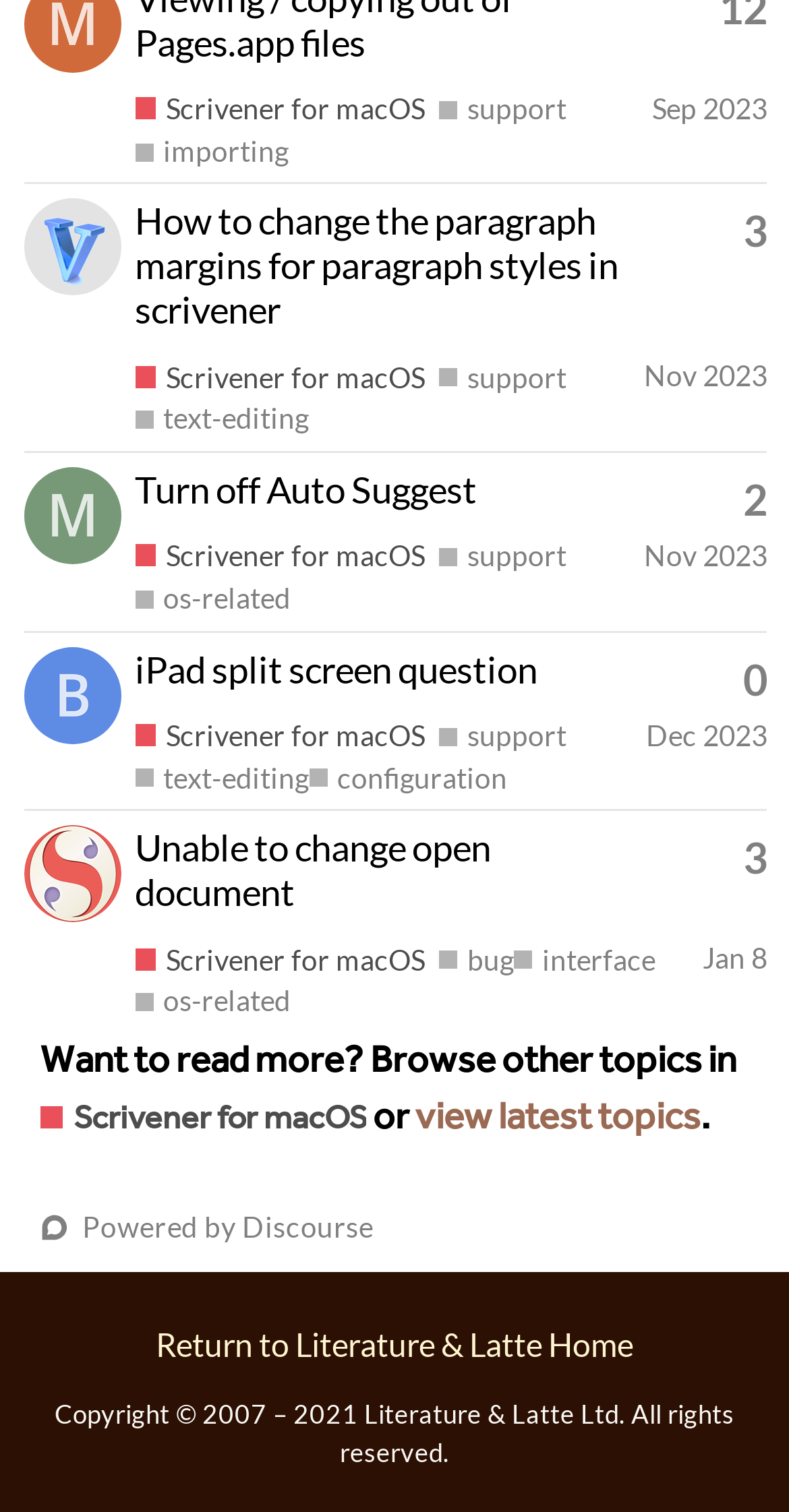Given the element description Unable to change open document, identify the bounding box coordinates for the UI element on the webpage screenshot. The format should be (top-left x, top-left y, bottom-right x, bottom-right y), with values between 0 and 1.

[0.171, 0.546, 0.622, 0.605]